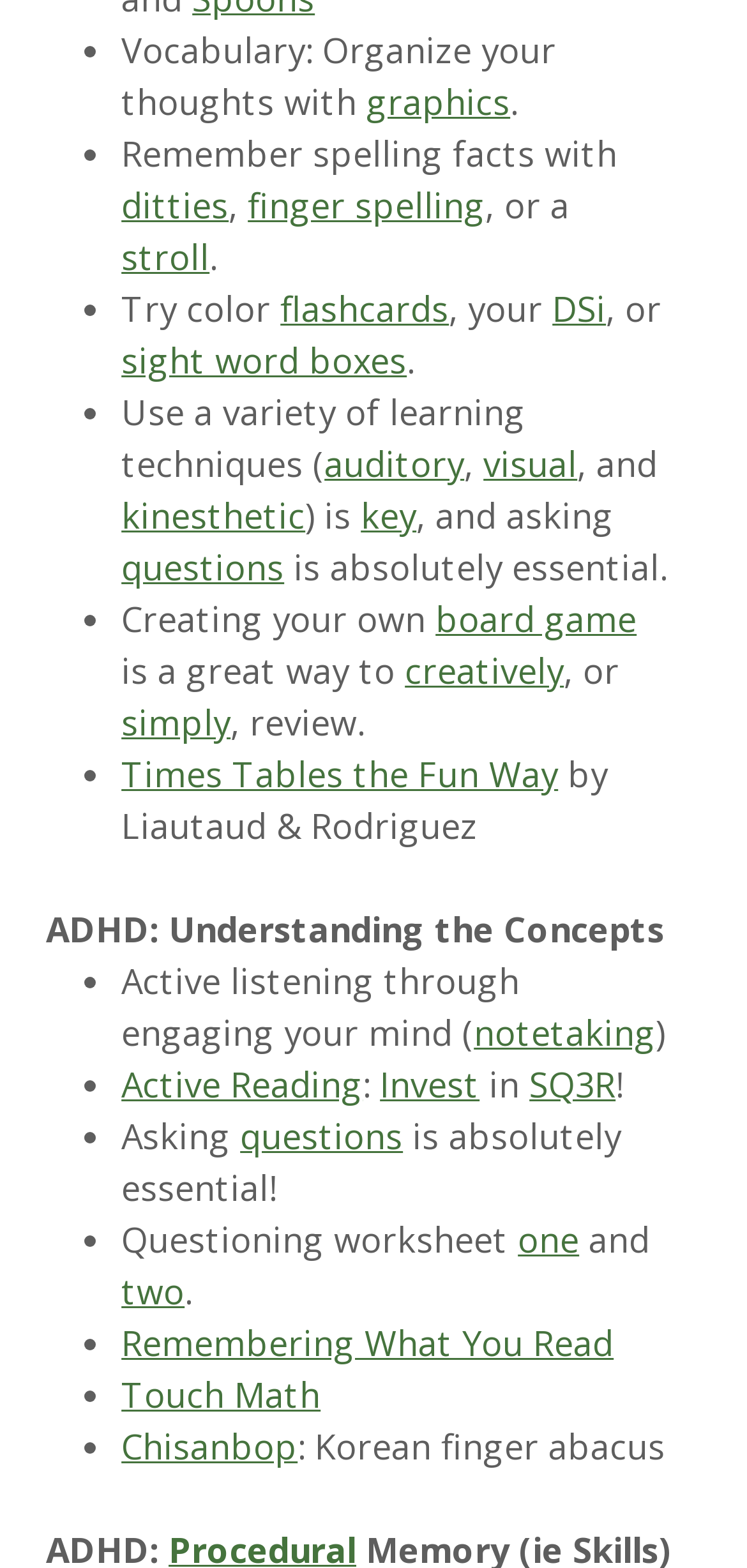Please specify the bounding box coordinates of the clickable region to carry out the following instruction: "Click on 'graphics'". The coordinates should be four float numbers between 0 and 1, in the format [left, top, right, bottom].

[0.491, 0.049, 0.683, 0.079]